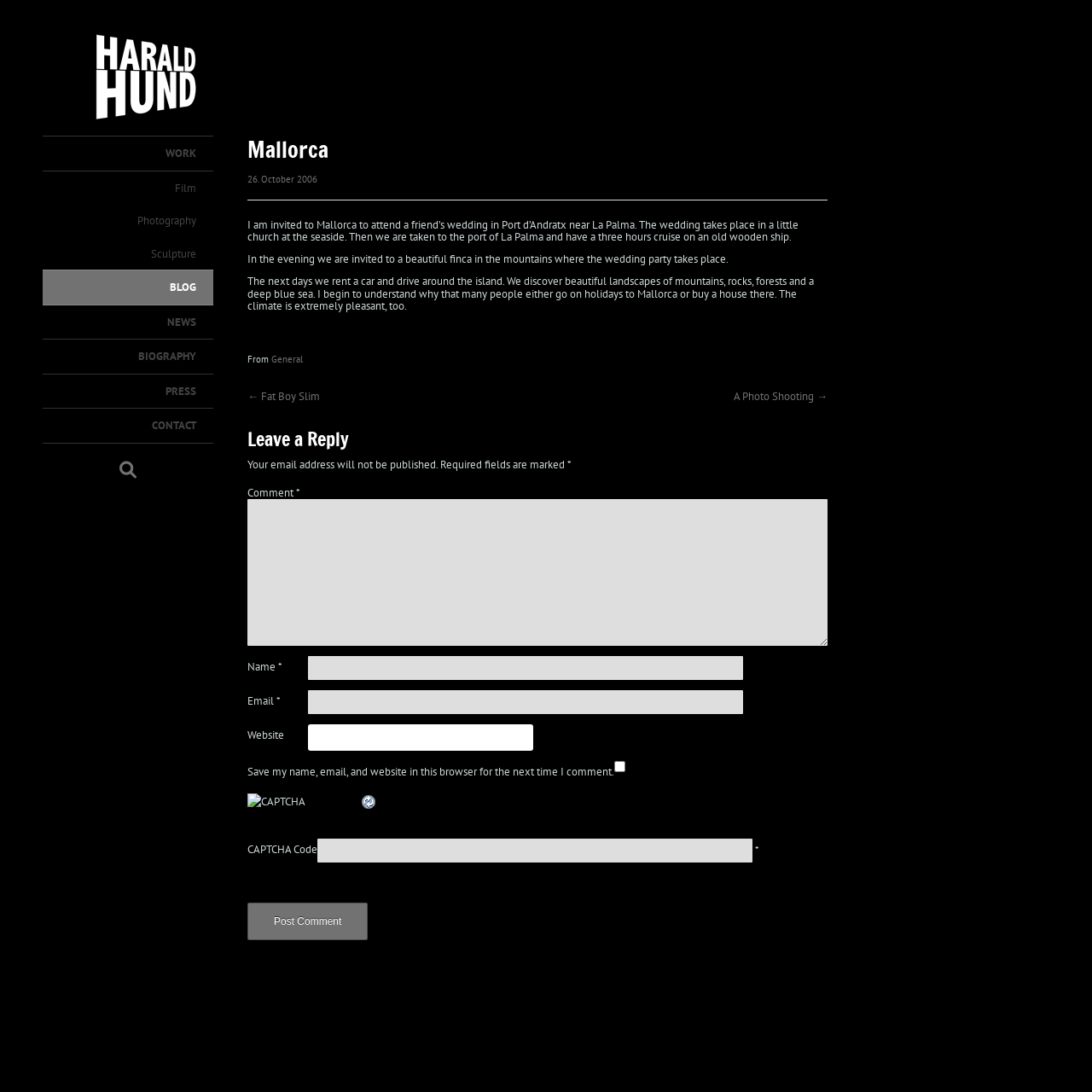For the given element description name="submit" value="Post Comment", determine the bounding box coordinates of the UI element. The coordinates should follow the format (top-left x, top-left y, bottom-right x, bottom-right y) and be within the range of 0 to 1.

[0.227, 0.827, 0.337, 0.861]